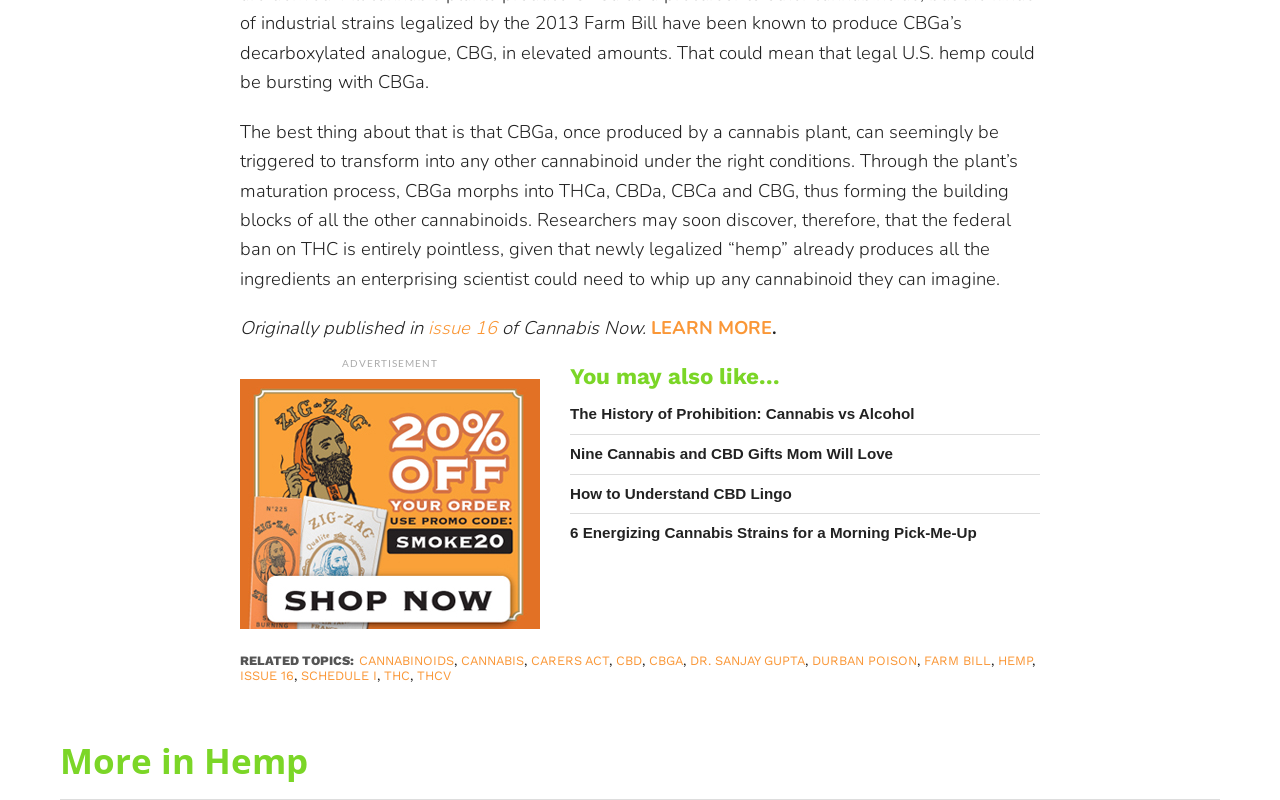What is the topic of the article?
Utilize the image to construct a detailed and well-explained answer.

The article discusses the transformation of CBGa into other cannabinoids, and the potential implications of this process, indicating that the topic of the article is related to cannabinoids.